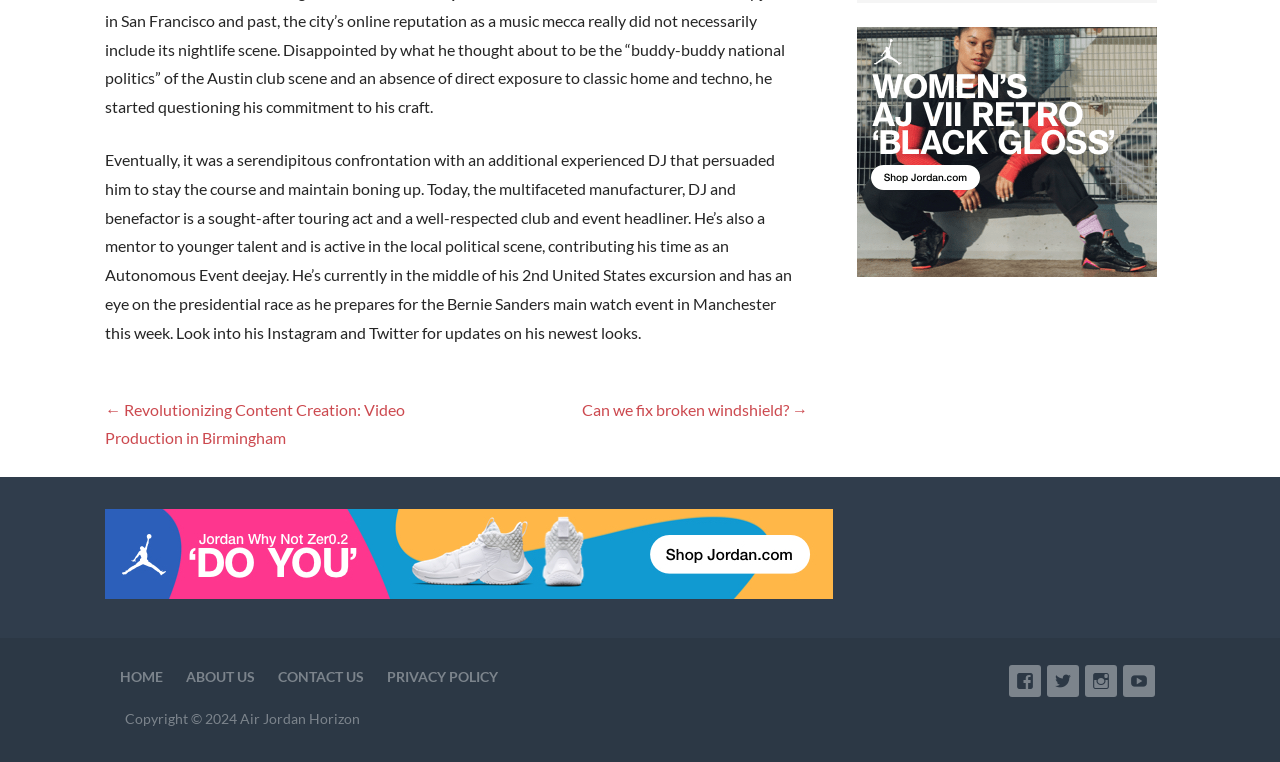Locate the bounding box coordinates of the clickable region to complete the following instruction: "view privacy policy."

[0.302, 0.877, 0.389, 0.9]